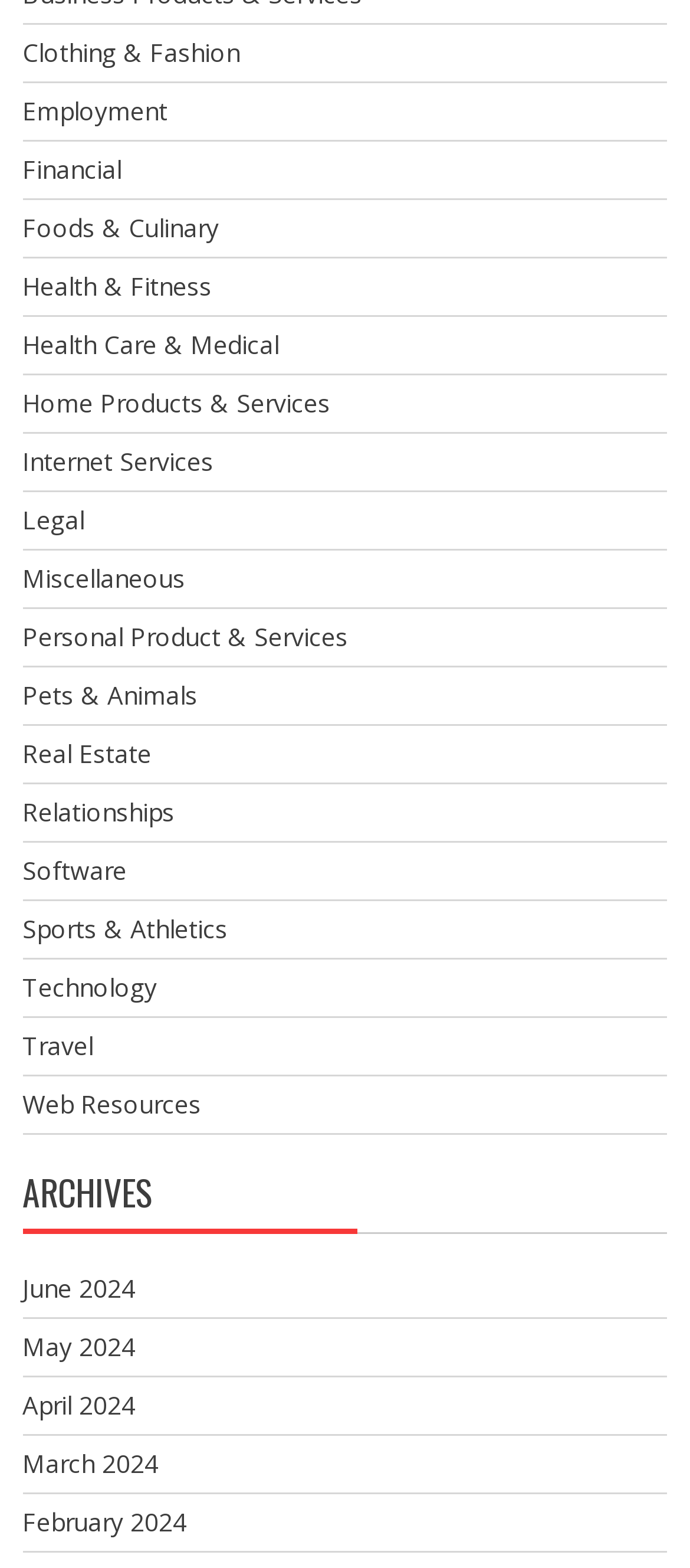Determine the bounding box coordinates of the region I should click to achieve the following instruction: "Log In". Ensure the bounding box coordinates are four float numbers between 0 and 1, i.e., [left, top, right, bottom].

None